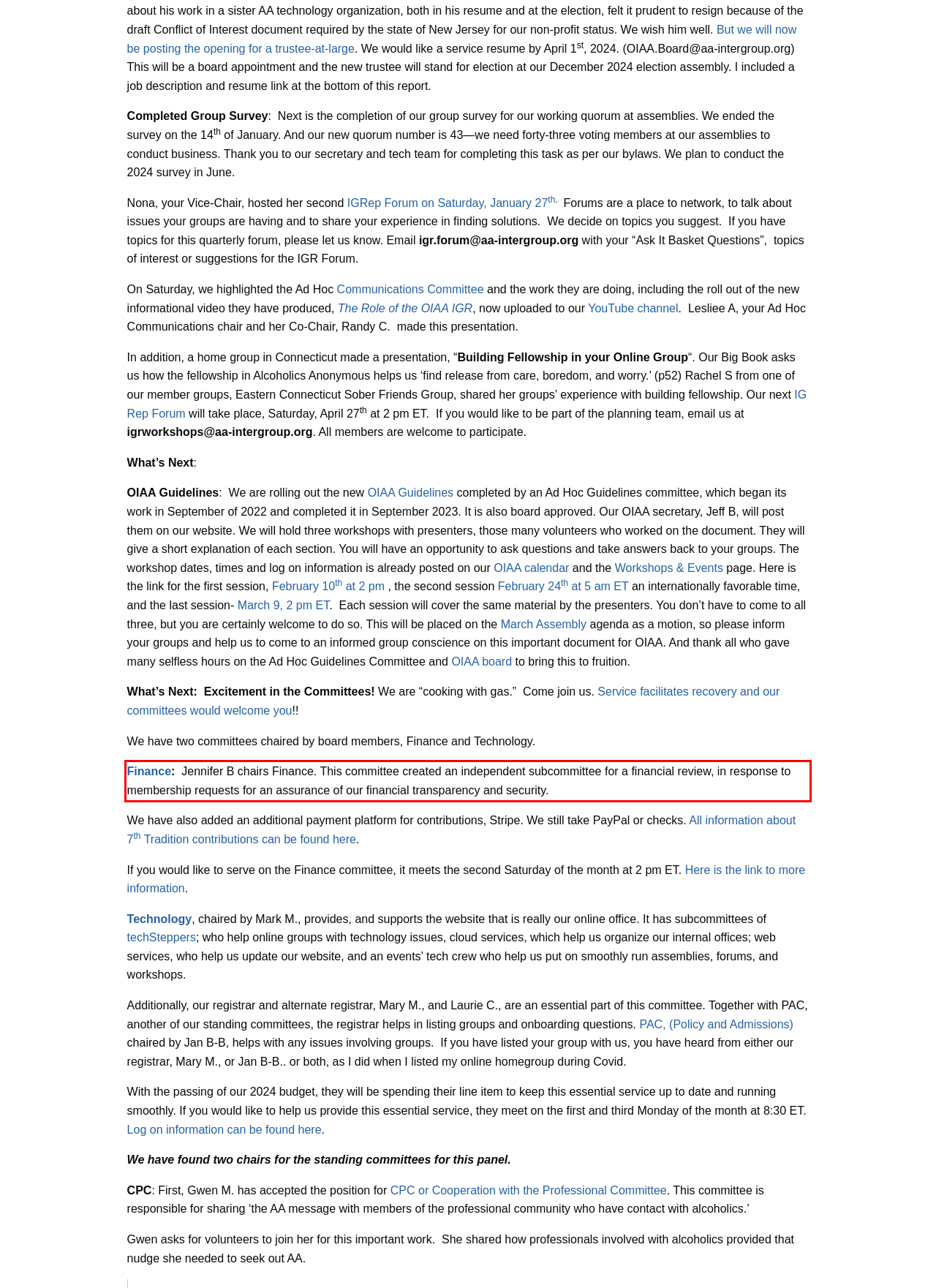Look at the provided screenshot of the webpage and perform OCR on the text within the red bounding box.

Finance: Jennifer B chairs Finance. This committee created an independent subcommittee for a financial review, in response to membership requests for an assurance of our financial transparency and security.